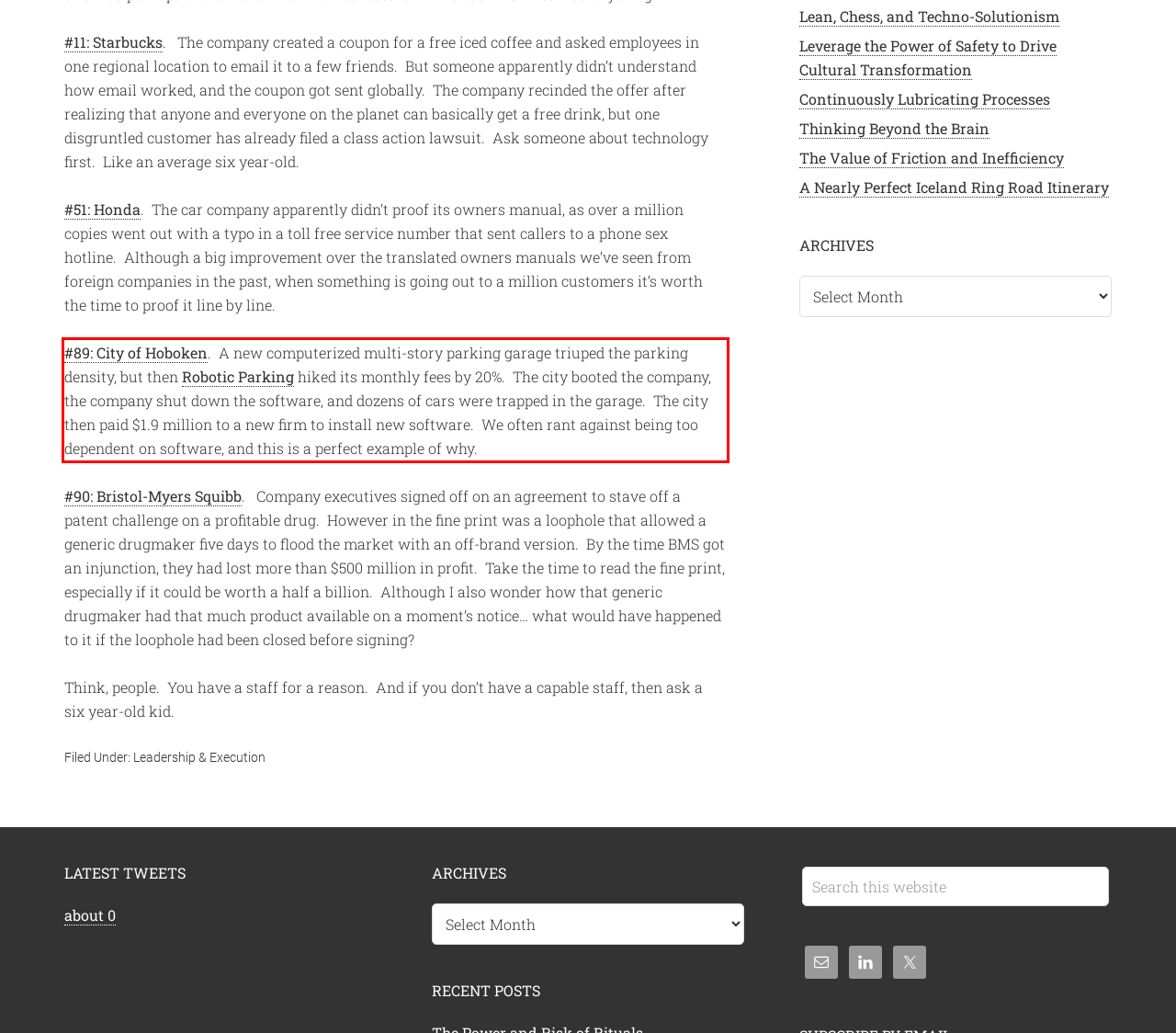You are looking at a screenshot of a webpage with a red rectangle bounding box. Use OCR to identify and extract the text content found inside this red bounding box.

#89: City of Hoboken. A new computerized multi-story parking garage triuped the parking density, but then Robotic Parking hiked its monthly fees by 20%. The city booted the company, the company shut down the software, and dozens of cars were trapped in the garage. The city then paid $1.9 million to a new firm to install new software. We often rant against being too dependent on software, and this is a perfect example of why.